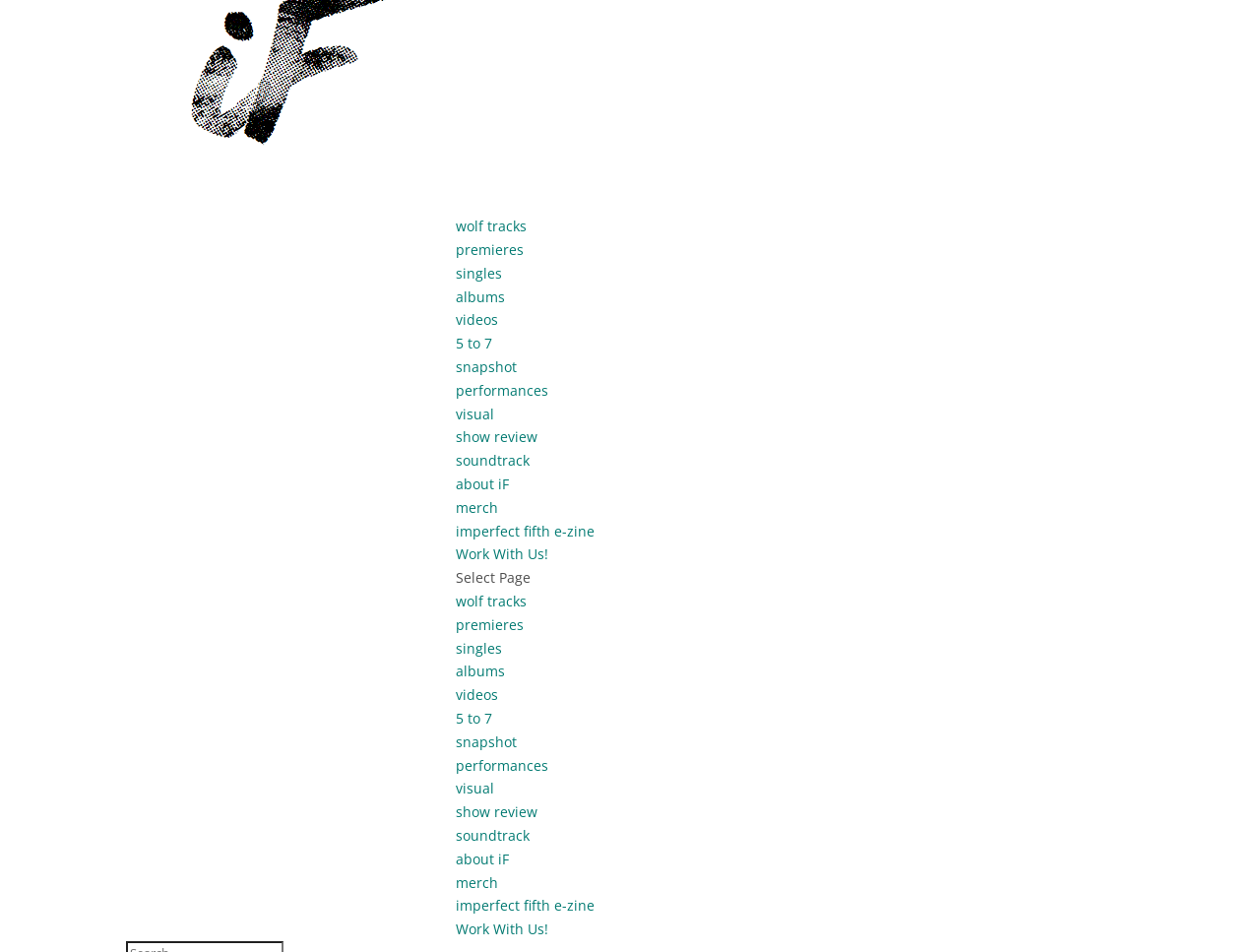Please predict the bounding box coordinates of the element's region where a click is necessary to complete the following instruction: "check about iF". The coordinates should be represented by four float numbers between 0 and 1, i.e., [left, top, right, bottom].

[0.362, 0.498, 0.404, 0.518]